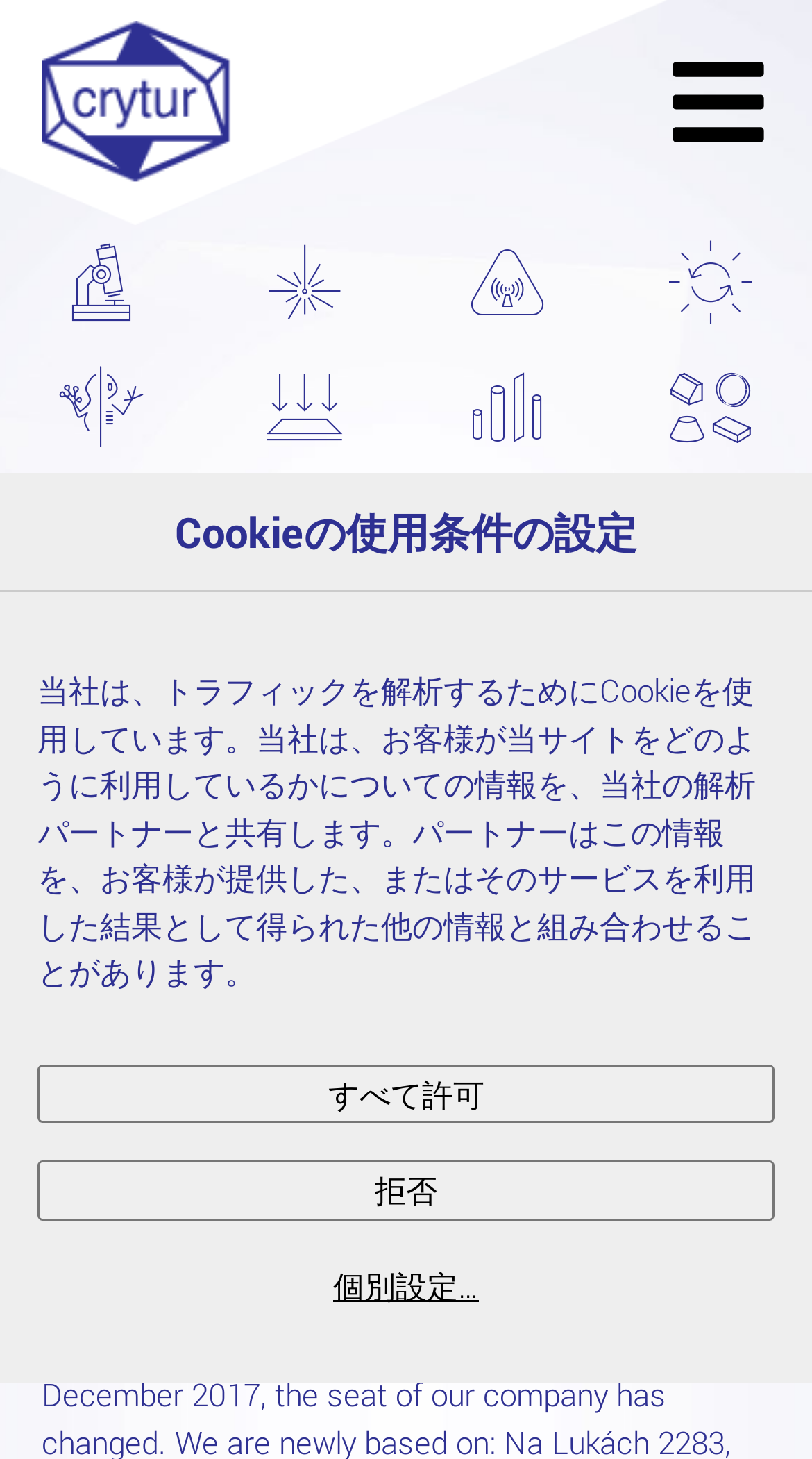What is the name of the website?
Please look at the screenshot and answer in one word or a short phrase.

Crytur.cz